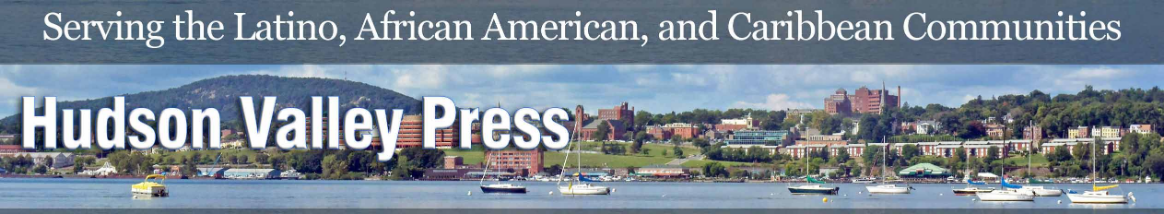What is featured in the scenic view?
Based on the screenshot, answer the question with a single word or phrase.

Hudson River